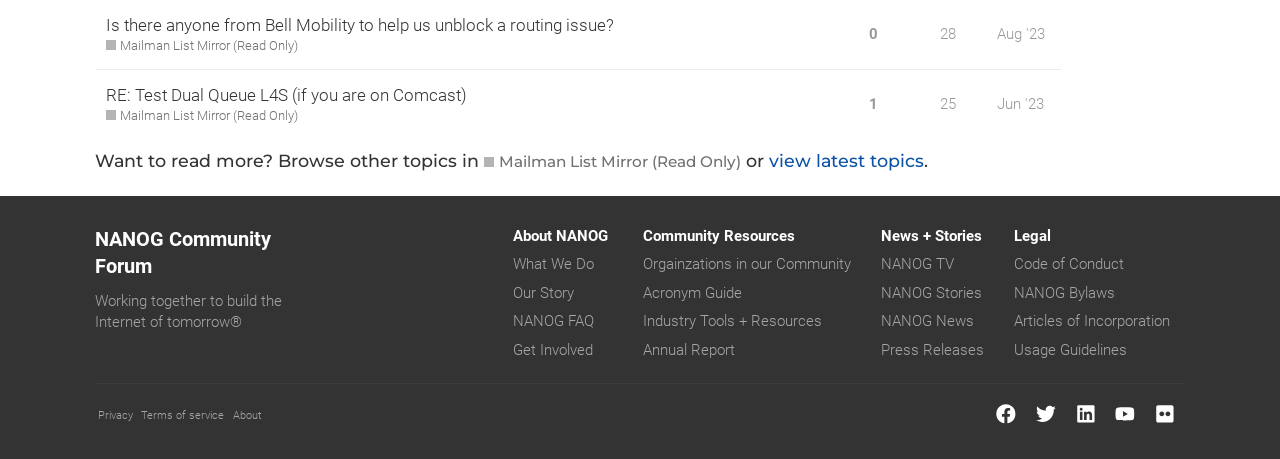Show the bounding box coordinates of the region that should be clicked to follow the instruction: "View the topic RE: Test Dual Queue L4S."

[0.075, 0.15, 0.653, 0.302]